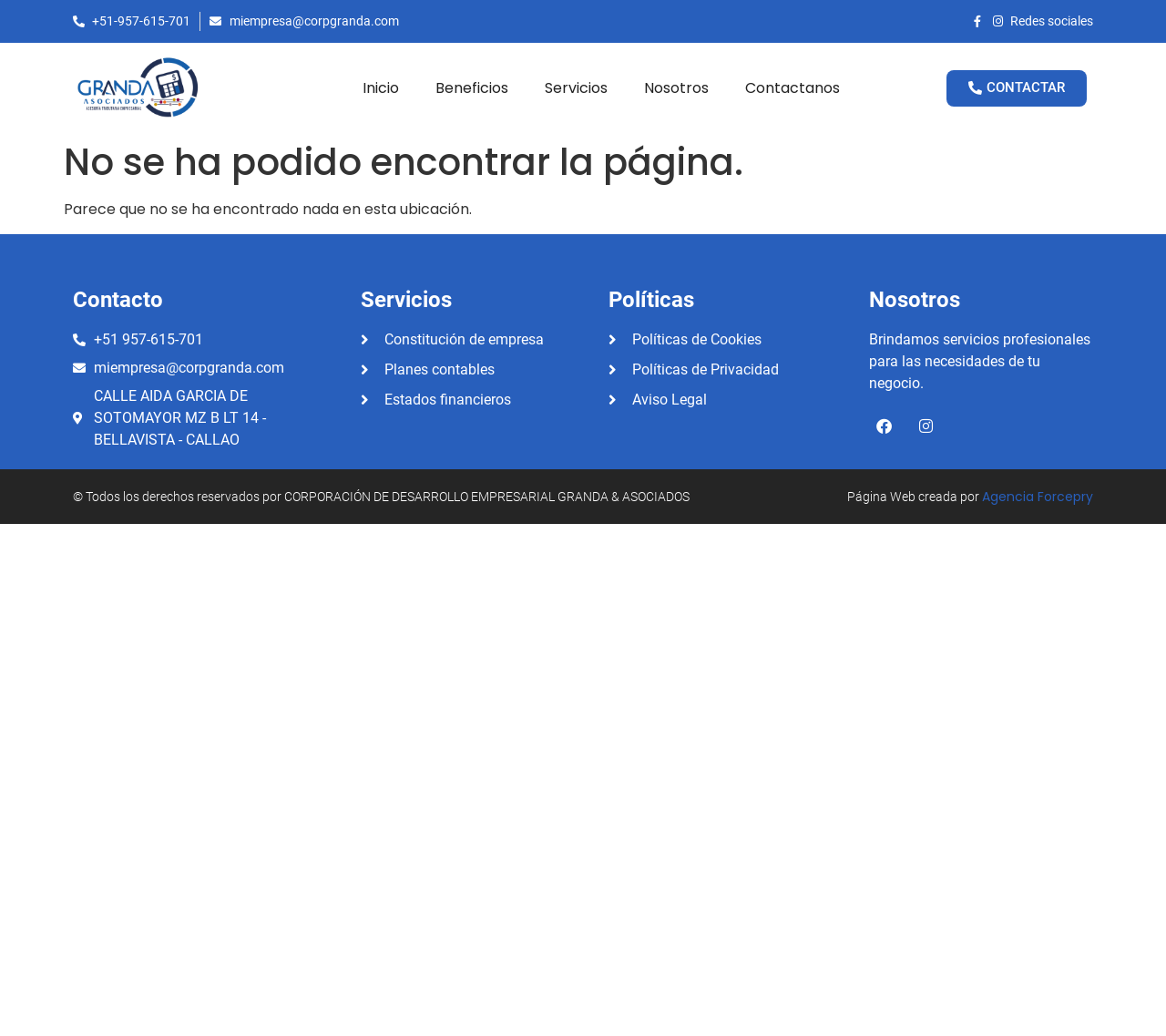Given the description "Agencia Forcepry", determine the bounding box of the corresponding UI element.

[0.842, 0.47, 0.938, 0.488]